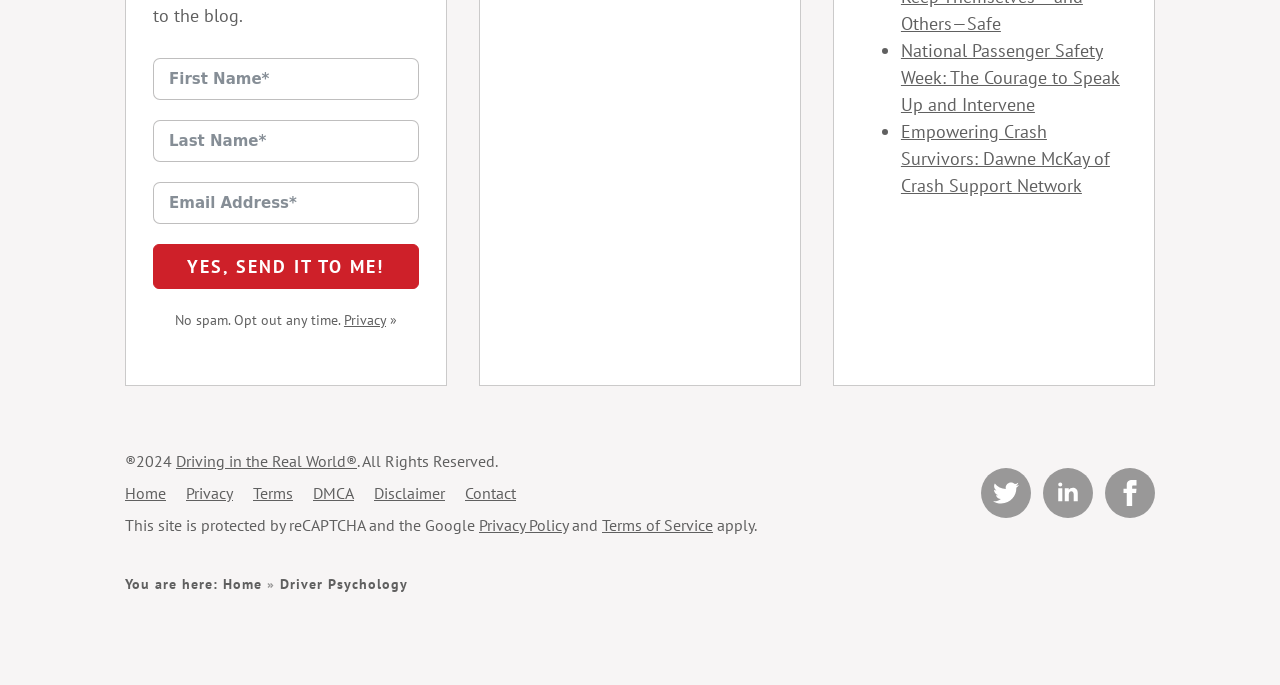Identify the bounding box coordinates for the UI element described as follows: "name="email" placeholder="Email Address*"". Ensure the coordinates are four float numbers between 0 and 1, formatted as [left, top, right, bottom].

[0.12, 0.266, 0.327, 0.327]